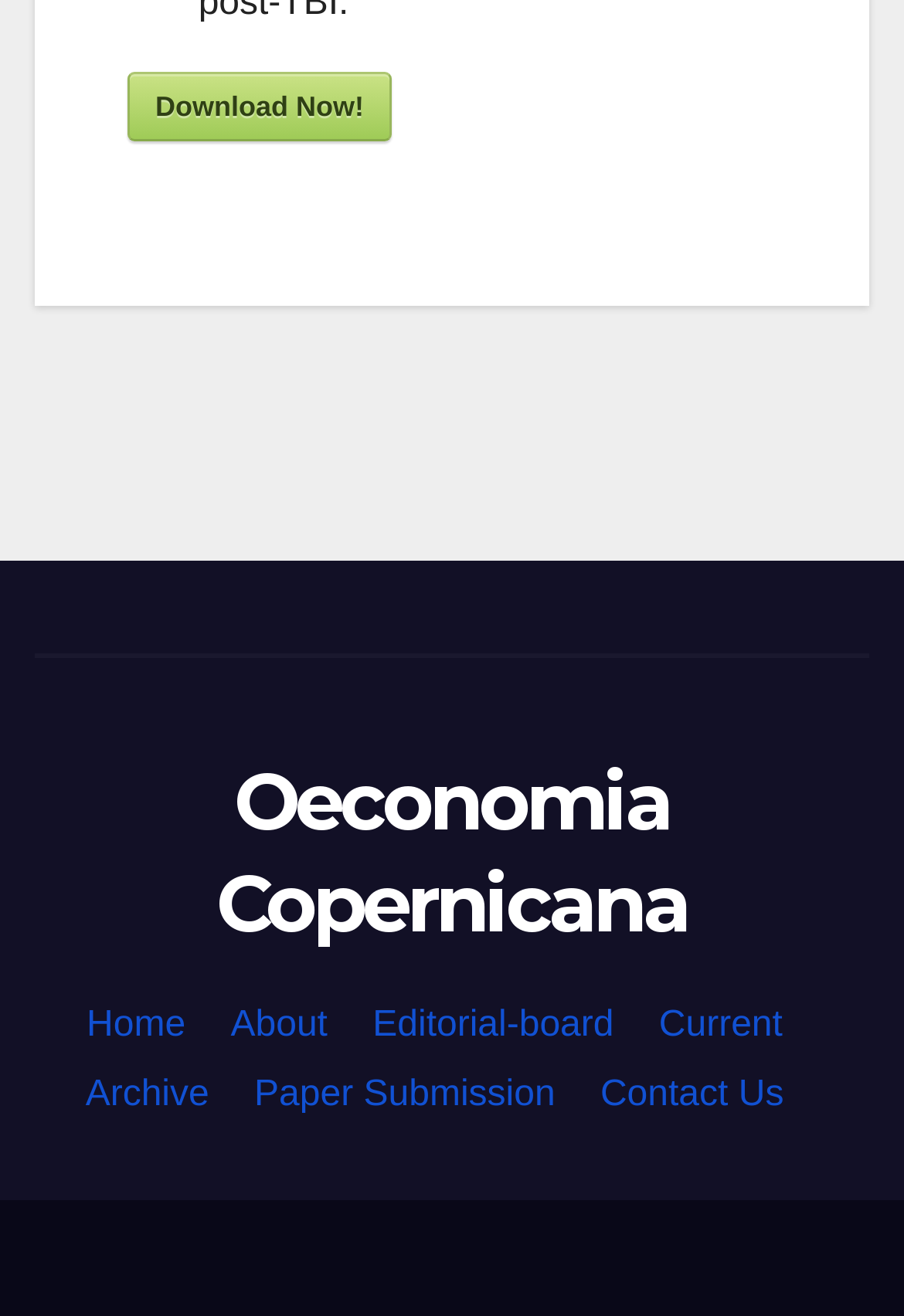Can you identify the bounding box coordinates of the clickable region needed to carry out this instruction: 'access site map'? The coordinates should be four float numbers within the range of 0 to 1, stated as [left, top, right, bottom].

None